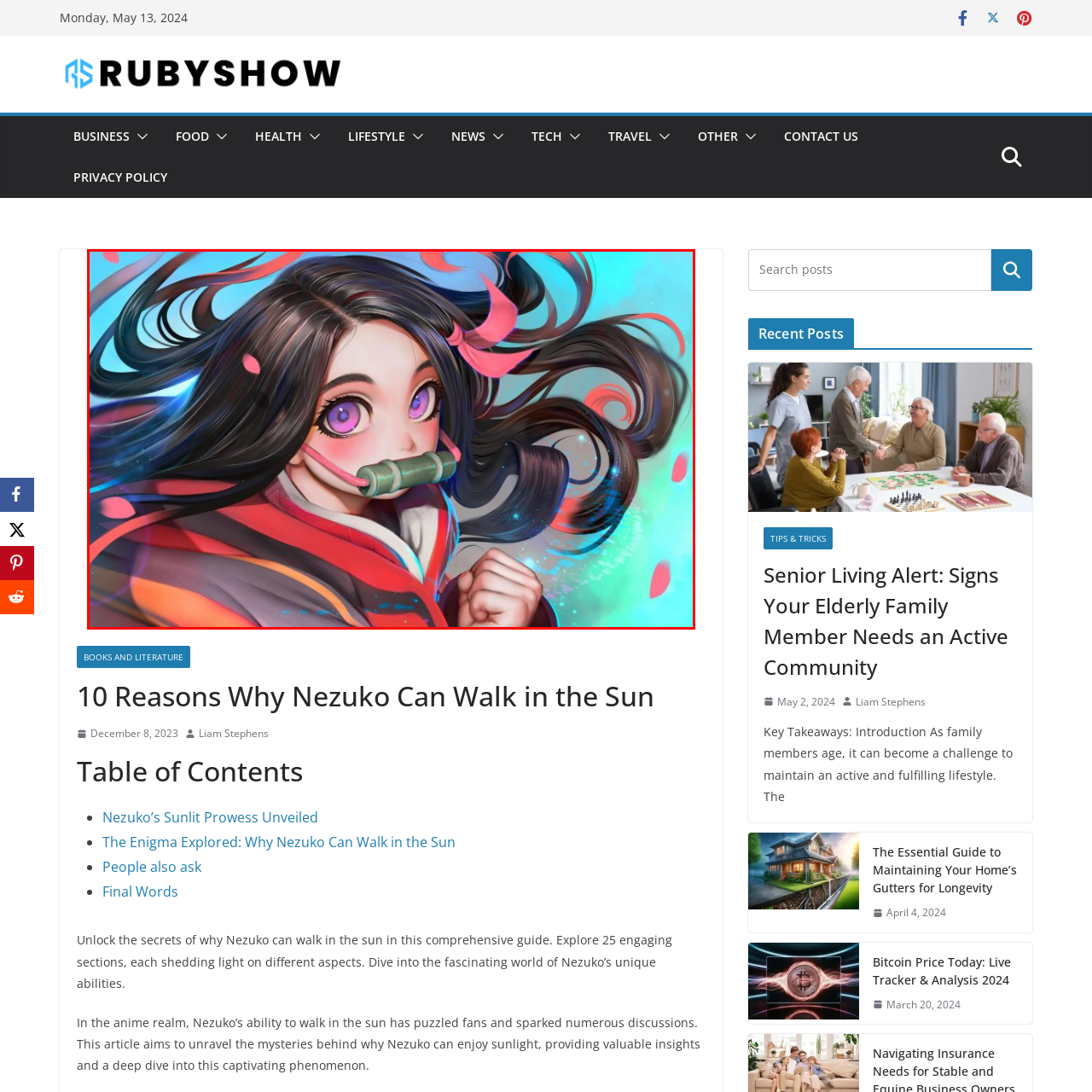Direct your attention to the section outlined in red and answer the following question with a single word or brief phrase: 
What is the character wearing on her face?

Bamboo muzzle